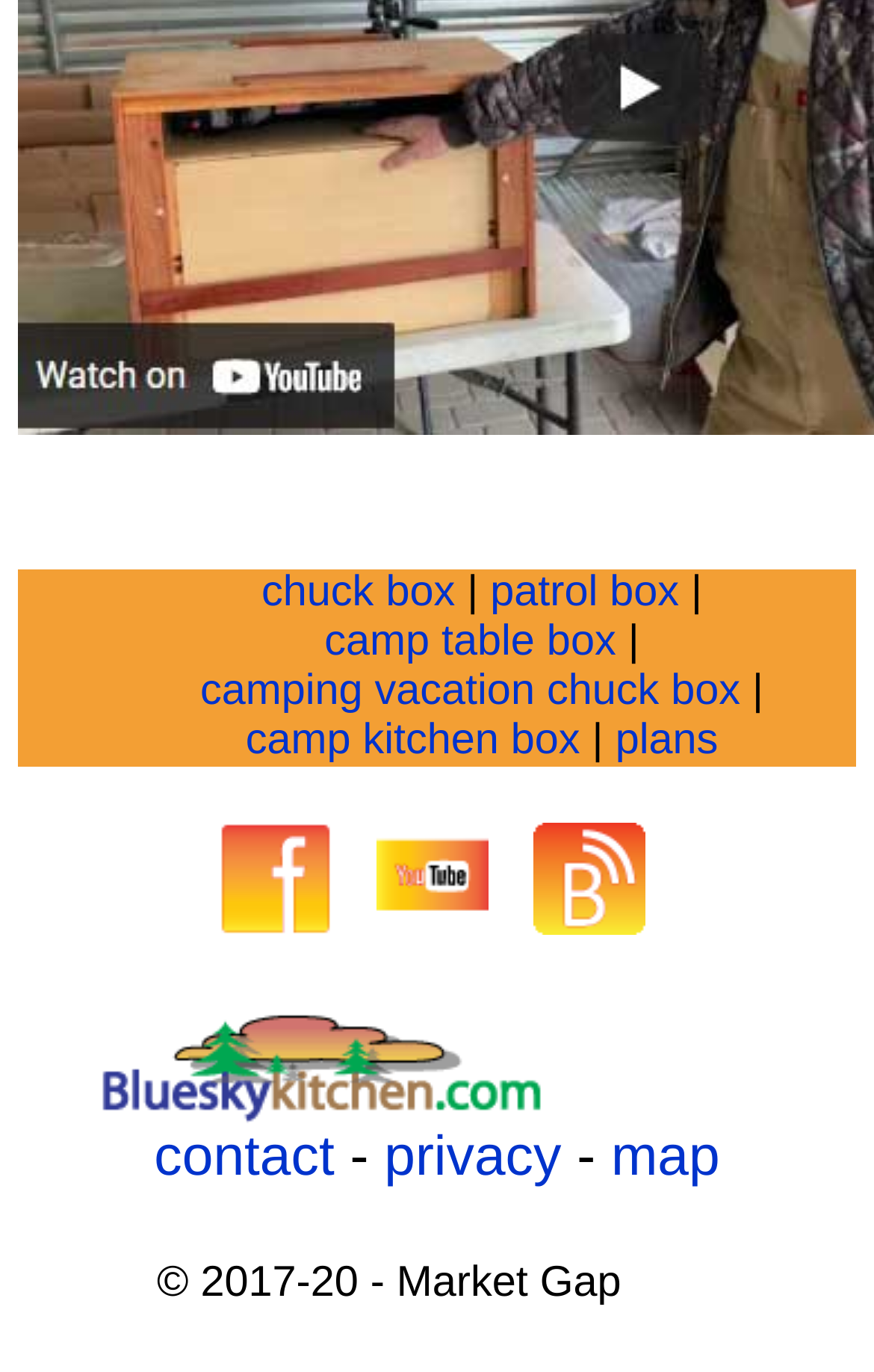Answer the question with a brief word or phrase:
What is the name of the logo at the bottom?

BSK_logo